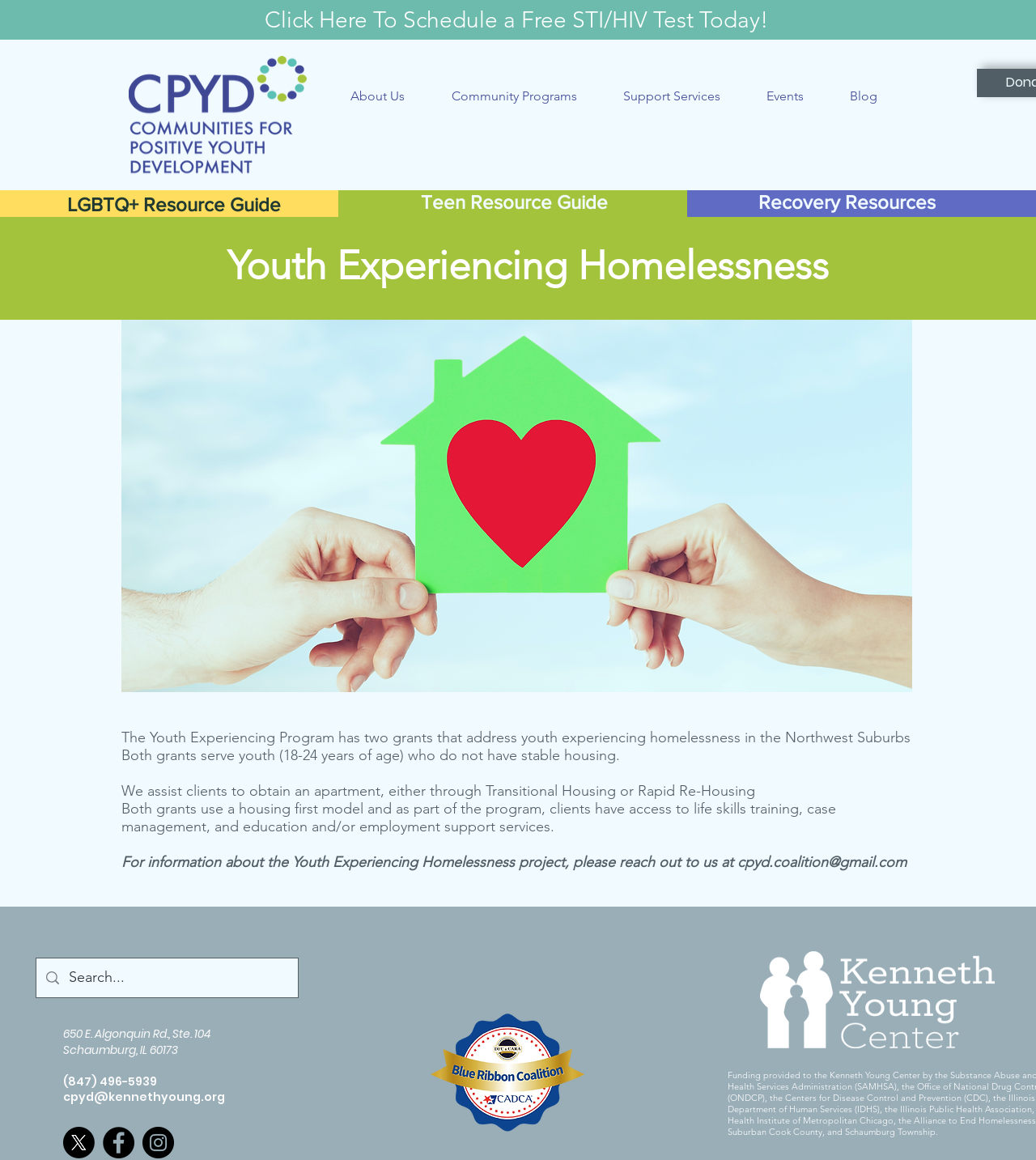Offer an in-depth caption of the entire webpage.

This webpage is about the Youth Experiencing Homelessness program by CPYD. At the top, there is a logo of CPYD, which is repeated twice, and a navigation menu with links to "About Us", "Community Programs", "Support Services", "Events", and "Blog". 

Below the navigation menu, there are three prominent links: "LGBTQ+ Resource Guide", "Teen Resource Guide", and "Recovery Resources". 

The main content of the webpage is divided into two sections. On the left, there is an image, and on the right, there are several paragraphs of text describing the Youth Experiencing Homelessness program. The program has two grants that address youth homelessness in the Northwest Suburbs, serving youth aged 18-24 who do not have stable housing. The program assists clients in obtaining apartments through Transitional Housing or Rapid Re-Housing and provides access to life skills training, case management, and education and/or employment support services.

Below the main content, there is a section with contact information, including an email address and a phone number. There is also a search bar with a magnifying glass icon. 

At the bottom of the webpage, there is a footer section with the organization's address, phone number, and email address. There are also social media links to Facebook and Instagram, as well as two logos, one of which is the KYC logo.